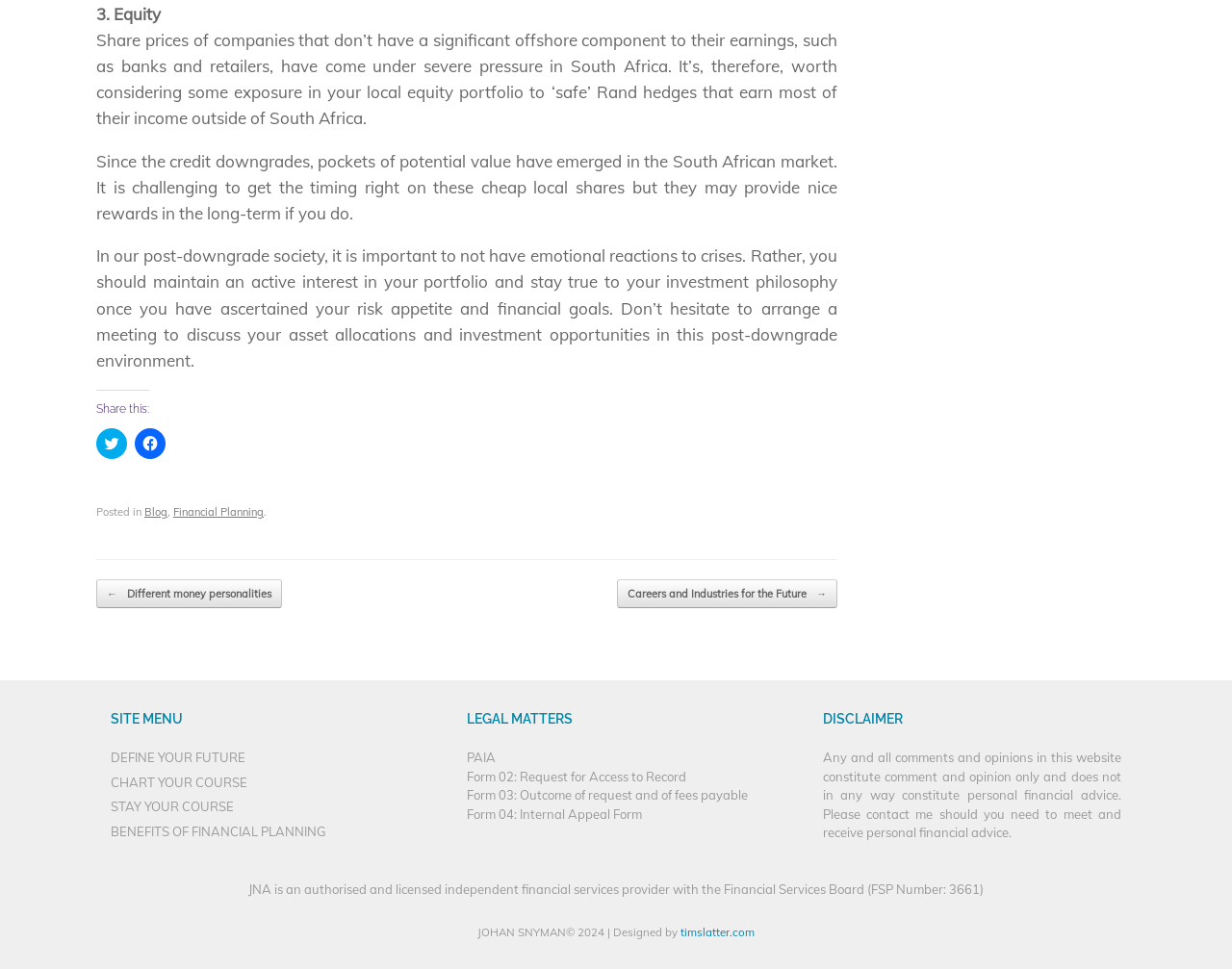Review the image closely and give a comprehensive answer to the question: What is the author's advice in the post-downgrade society?

The author advises to not have emotional reactions to crises and to stay true to one's investment philosophy once the risk appetite and financial goals are ascertained, as mentioned in the StaticText element 'In our post-downgrade society, it is important to not have emotional reactions to crises...'.